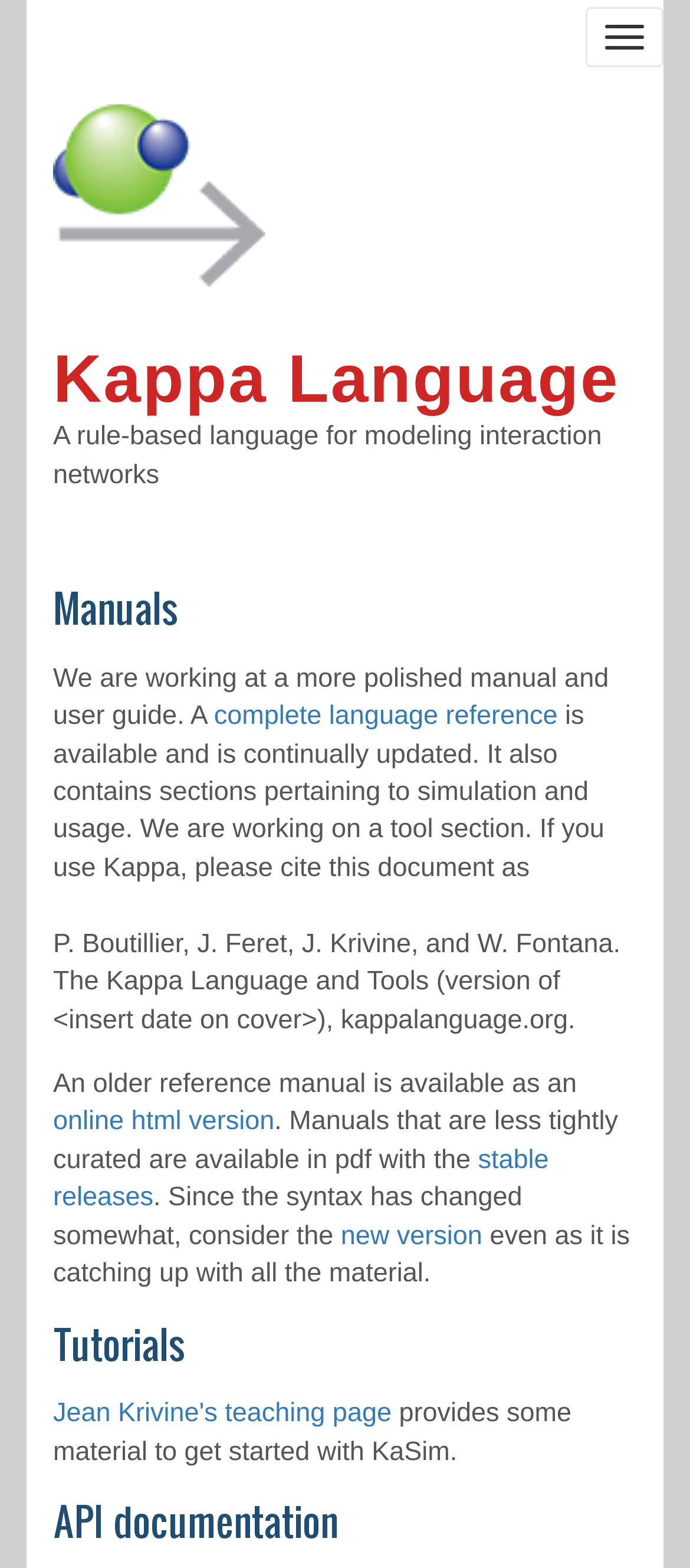Illustrate the webpage with a detailed description.

The webpage is about the Kappa Language, a rule-based language for modeling interaction networks. At the top-left corner, there is a link to "Skip to main content". On the top-right corner, there is a button to "Toggle navigation". 

Below the navigation button, there are three main sections: "Home", "Kappa Language", and the main content area. The "Home" section is on the left, containing an image and a link. The "Kappa Language" section is on the right, with a link and a brief description of the language.

The main content area is divided into three subsections: "Manuals", "Tutorials", and "API documentation". The "Manuals" section is the longest, providing information about the language reference, simulation, and usage. It contains several links to relevant resources, including a complete language reference, an online HTML version, and stable releases. There is also a citation for the Kappa Language and Tools document.

The "Tutorials" section is shorter, with a link to Jean Krivine's teaching page, which provides material to get started with KaSim. The "API documentation" section is at the bottom, but its content is not specified.